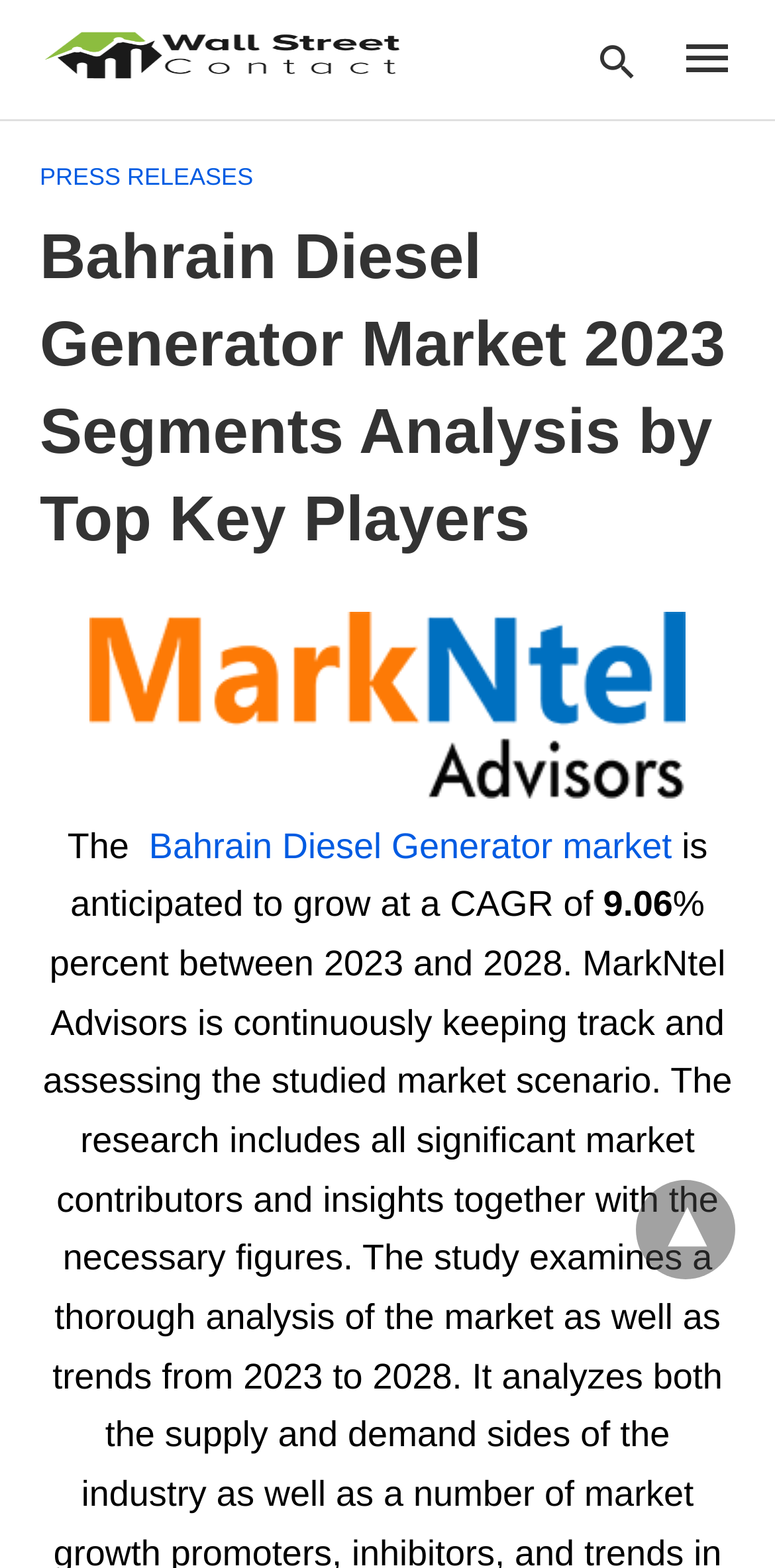What is the market being analyzed?
Examine the webpage screenshot and provide an in-depth answer to the question.

Based on the webpage content, specifically the heading 'Bahrain Diesel Generator Market 2023 Segments Analysis by Top Key Players', it is clear that the market being analyzed is the Bahrain Diesel Generator market.